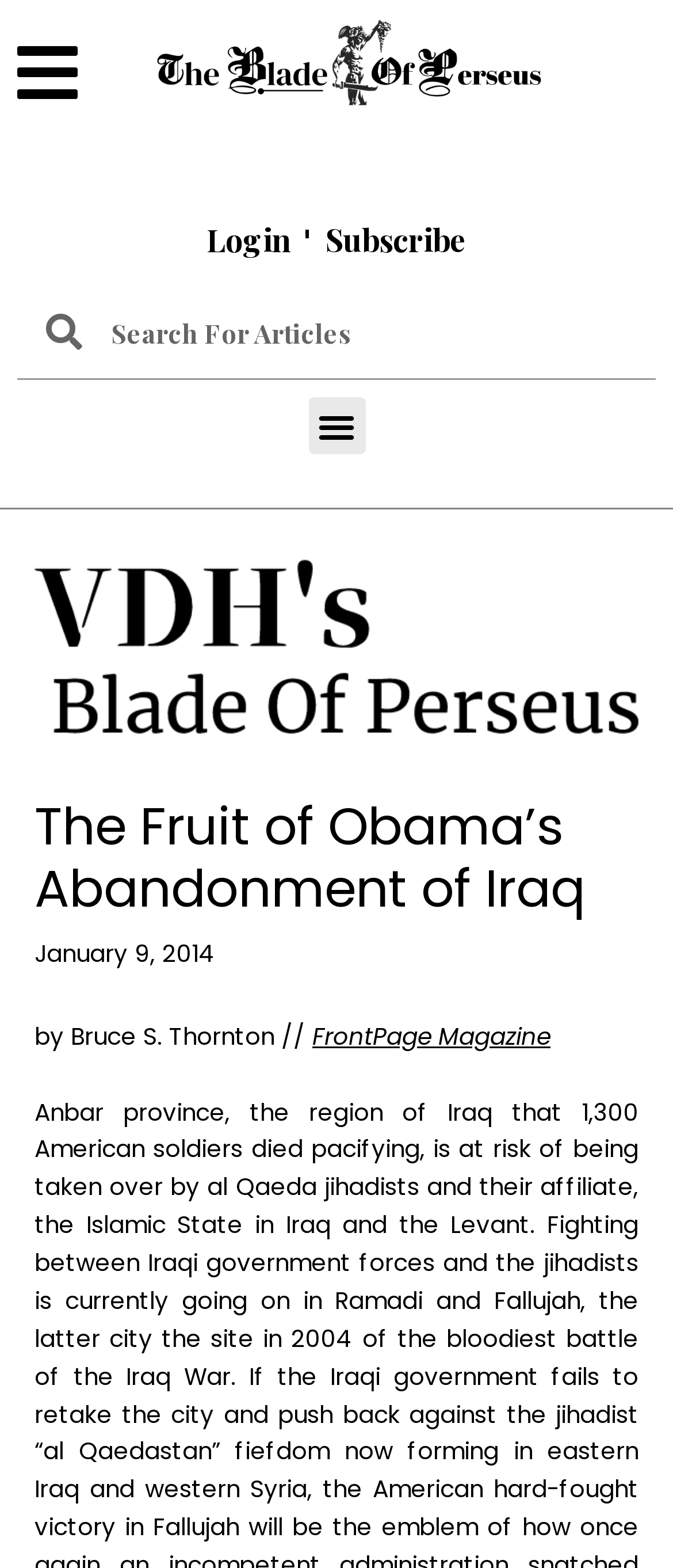What is the date mentioned in the article?
Give a one-word or short-phrase answer derived from the screenshot.

January 9, 2014